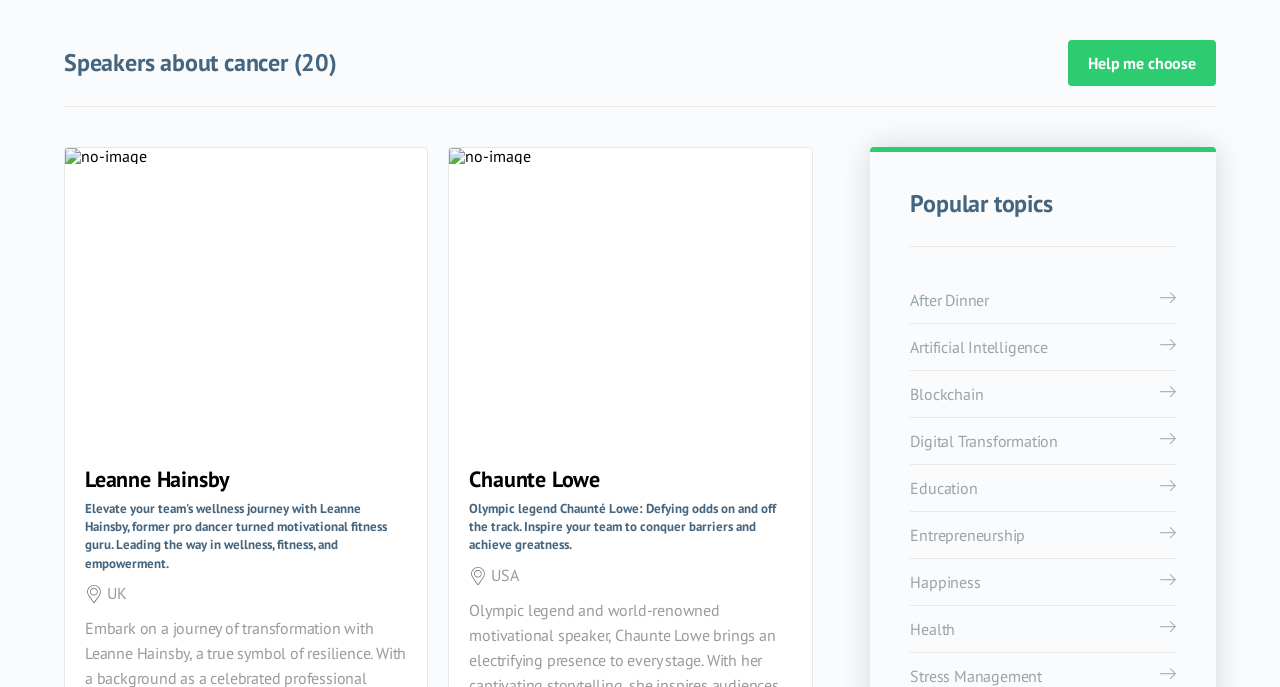Identify the bounding box coordinates of the HTML element based on this description: "Parts & Accessories".

None